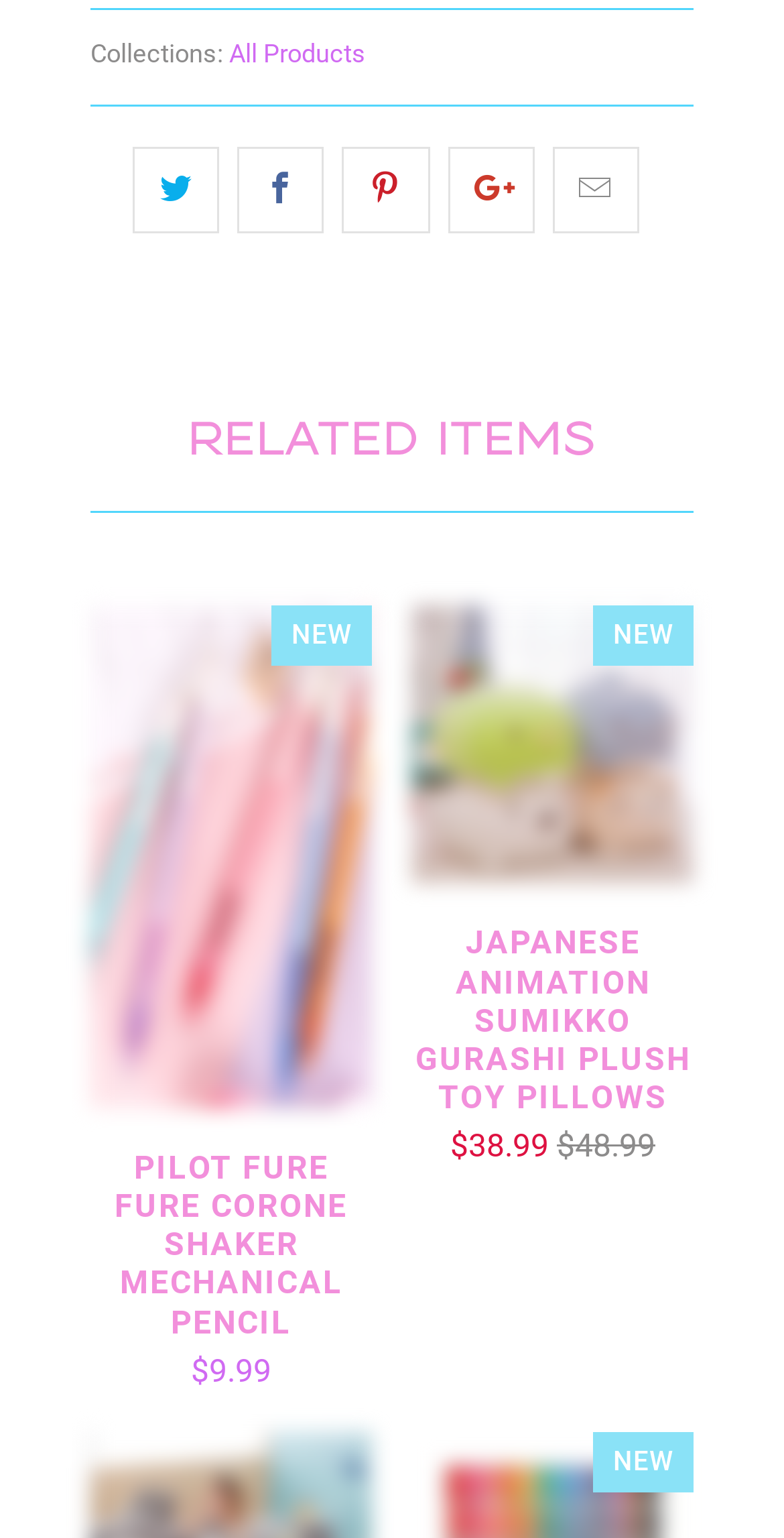By analyzing the image, answer the following question with a detailed response: What is the name of the second product?

I found the name of the second product by looking at the link text 'Japanese Animation Sumikko Gurashi Plush Toy Pillows'. The name of the second product is Japanese Animation Sumikko Gurashi Plush Toy Pillows.